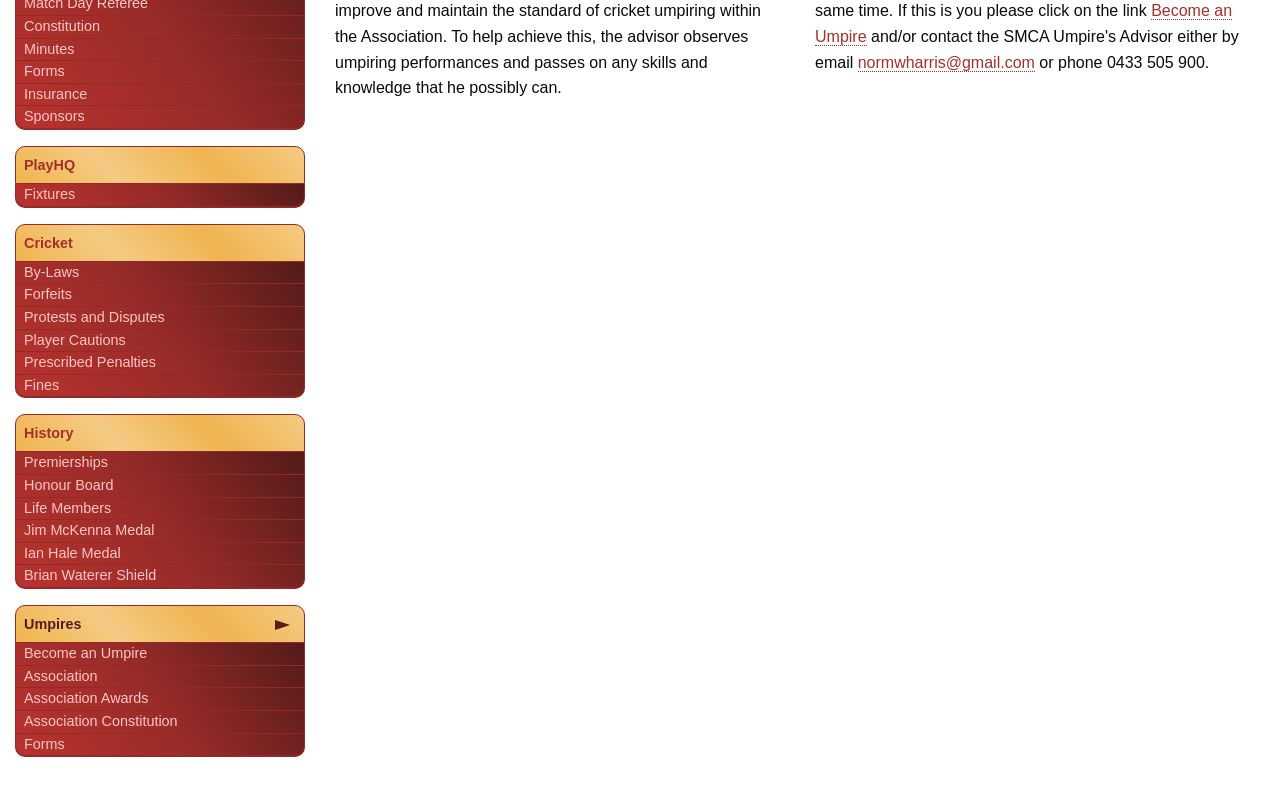Using the description: "Life Members", identify the bounding box of the corresponding UI element in the screenshot.

[0.012, 0.634, 0.238, 0.663]